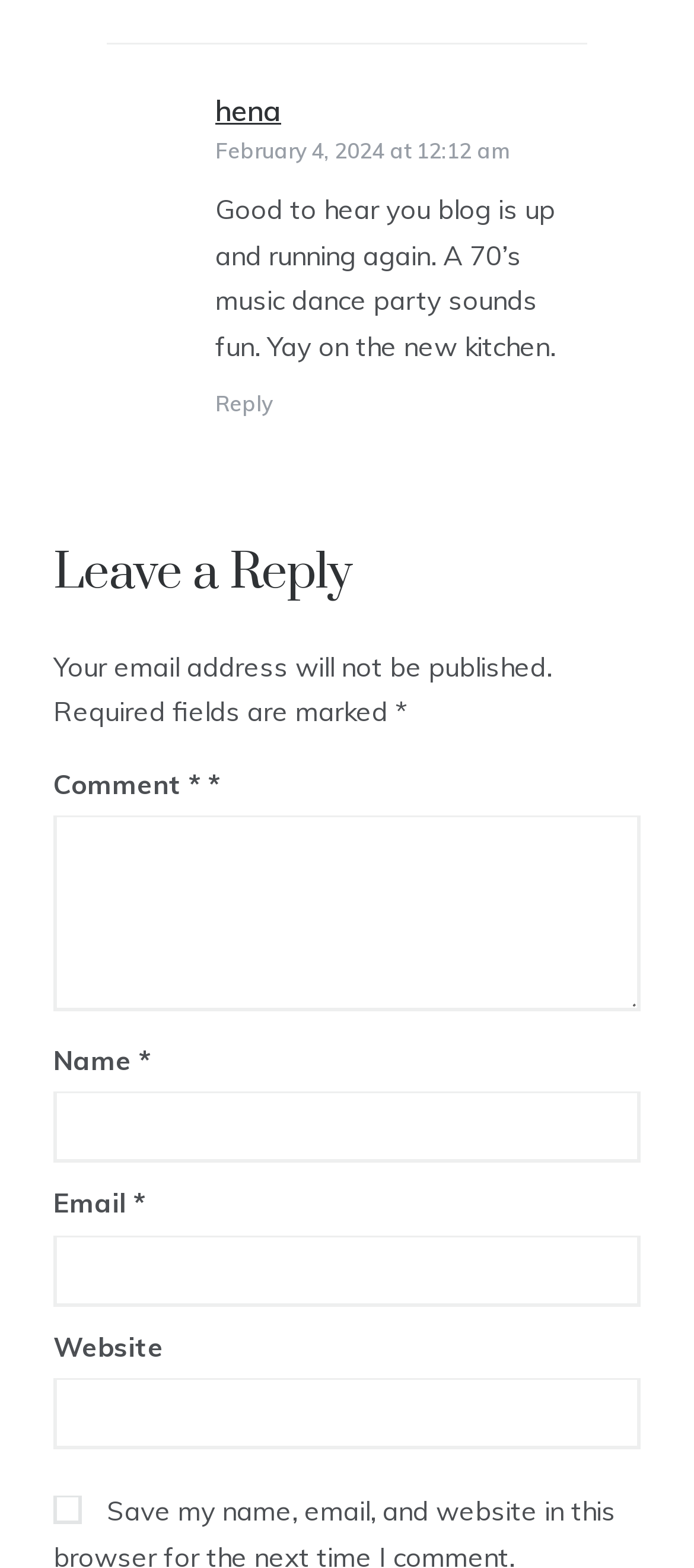Pinpoint the bounding box coordinates of the clickable area necessary to execute the following instruction: "enter your name". The coordinates should be given as four float numbers between 0 and 1, namely [left, top, right, bottom].

[0.077, 0.696, 0.923, 0.742]